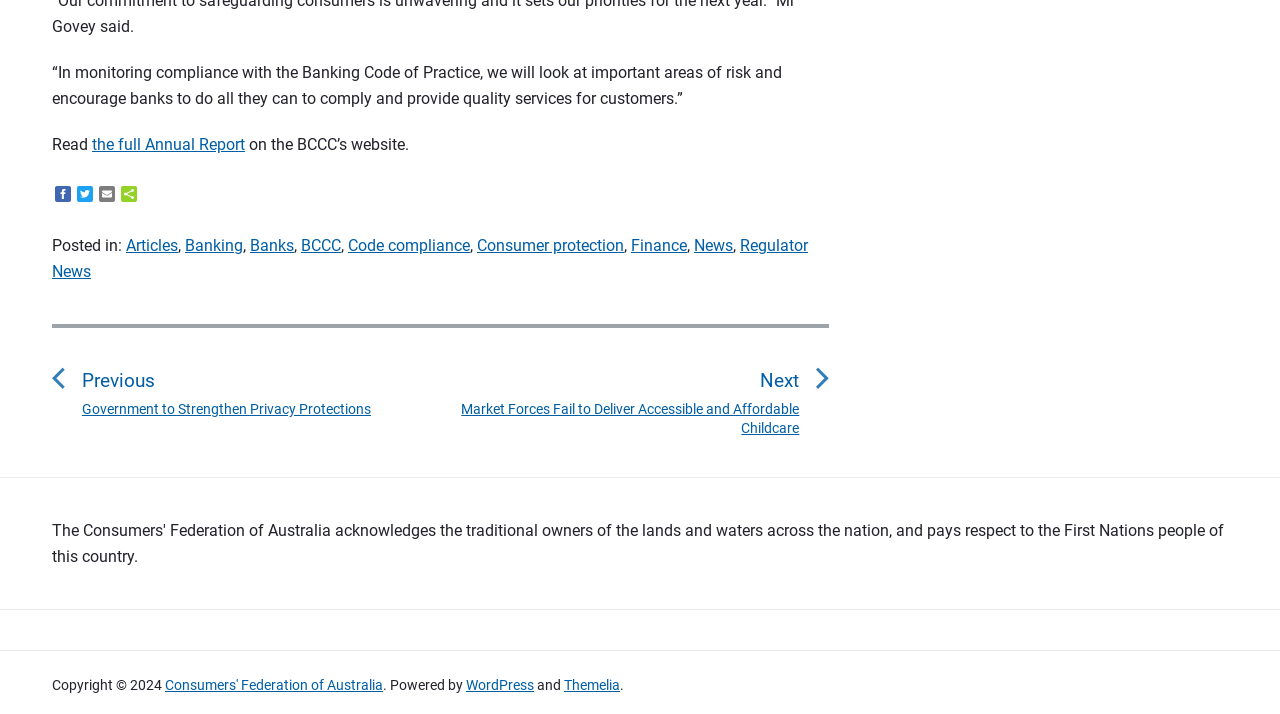Locate the coordinates of the bounding box for the clickable region that fulfills this instruction: "Click the 'Login' link".

None